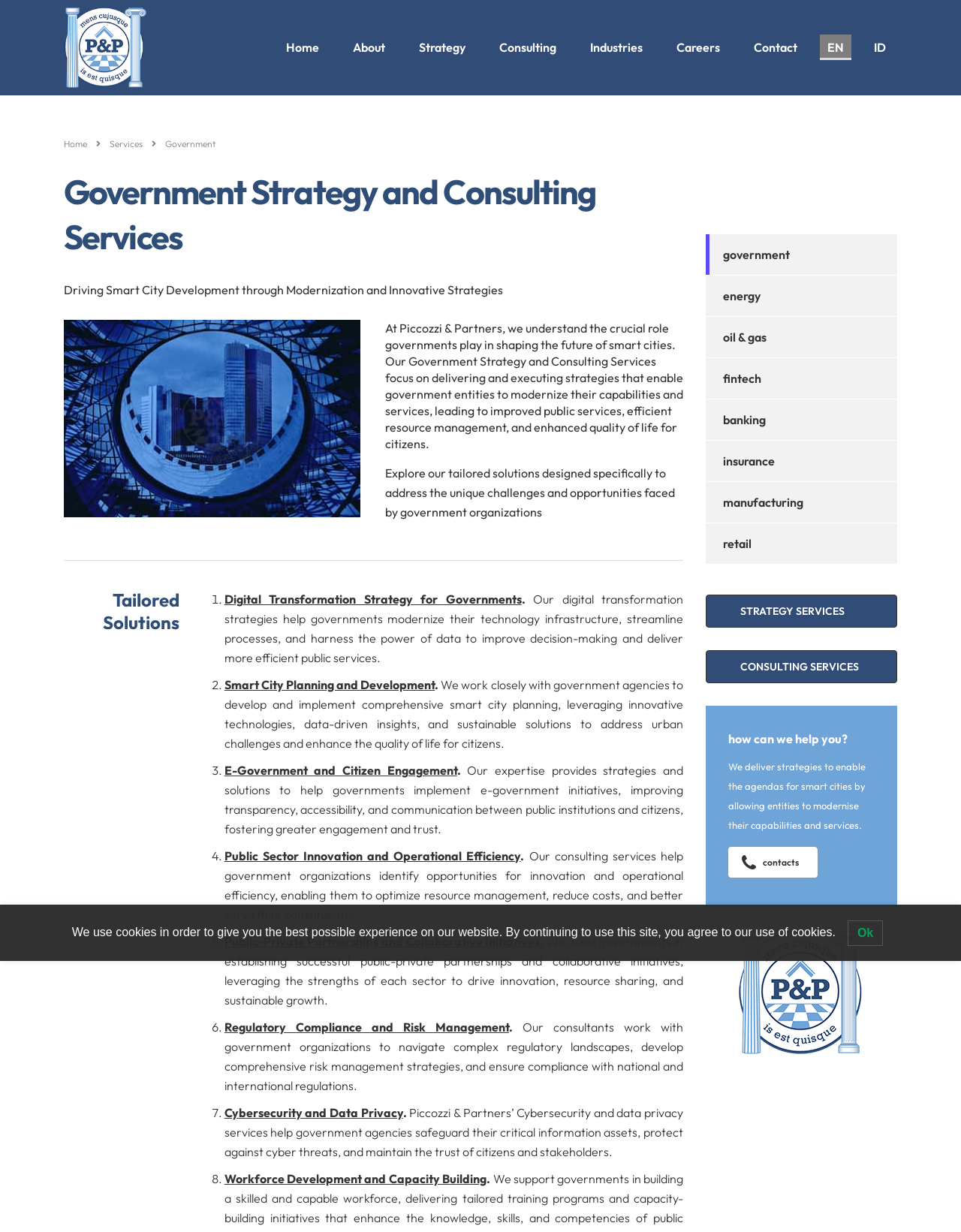Please specify the coordinates of the bounding box for the element that should be clicked to carry out this instruction: "Explore the 'Government Strategy and Consulting Services'". The coordinates must be four float numbers between 0 and 1, formatted as [left, top, right, bottom].

[0.066, 0.138, 0.711, 0.241]